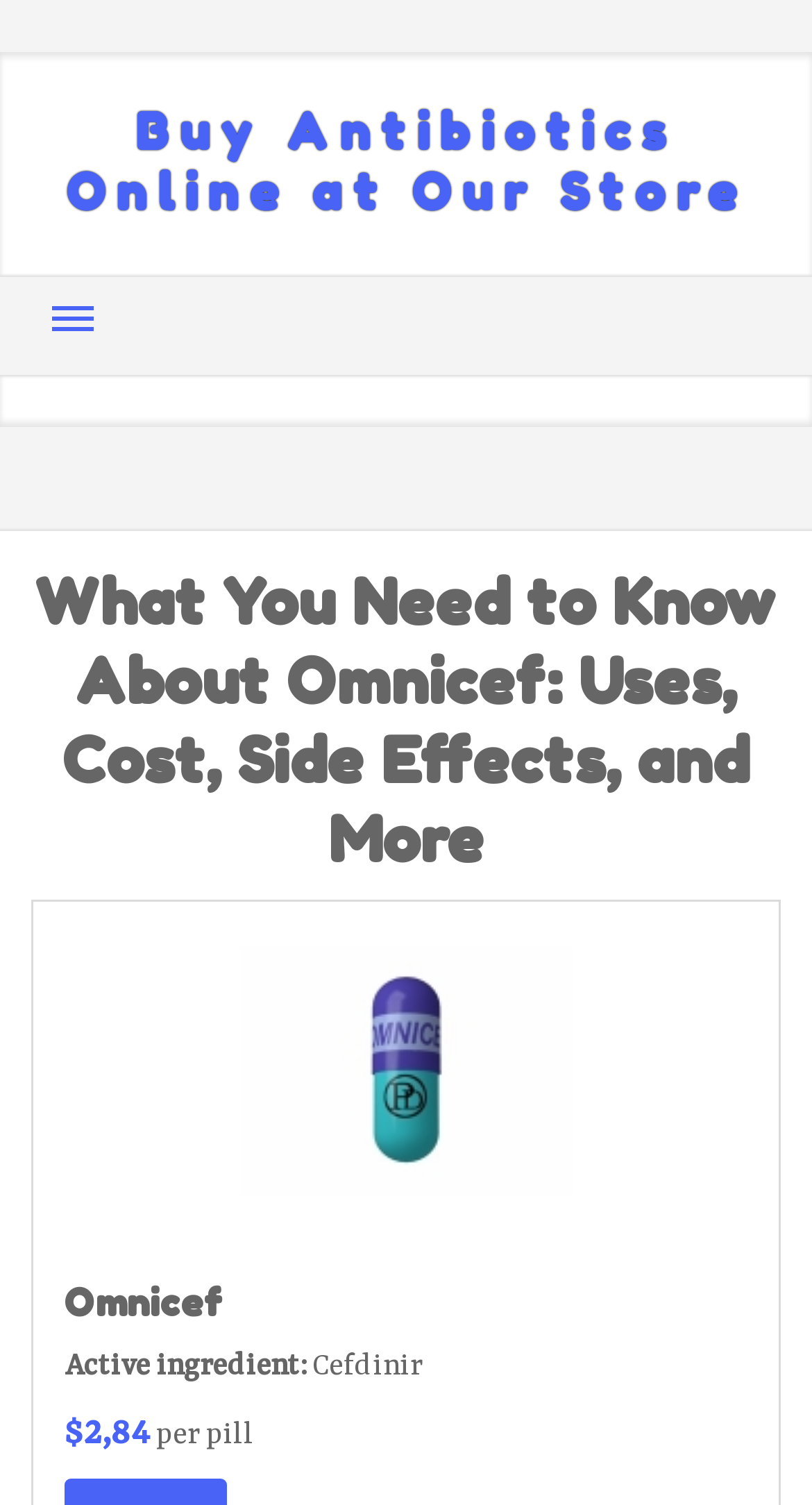Summarize the webpage comprehensively, mentioning all visible components.

The webpage is about Omnicef, an antibiotic medication. At the top, there are four links: "Buy Antibiotics Online at Our Store", "Menu", and two hidden links "HOME" and "NEWS". Below these links, there is a header section with a heading that matches the title of the webpage, "What You Need to Know About Omnicef: Uses, Cost, Side Effects, and More". 

To the right of the header section, there is an image of Omnicef. Below the image, there is a heading also titled "Omnicef". Underneath this heading, there are three lines of text. The first line reads "Active ingredient:" followed by "Cefdinir" on the same line. The second line displays the cost of the medication, "$2,84 per pill".